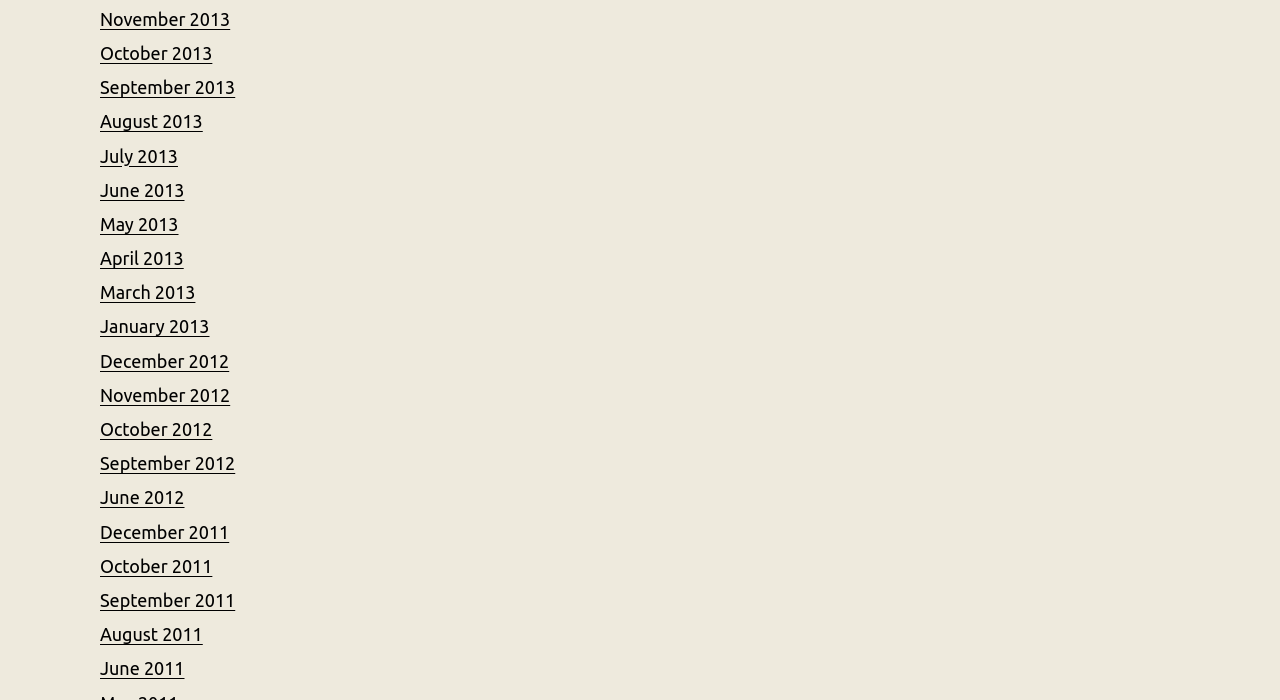Answer with a single word or phrase: 
Are there any months listed in the summer of 2011?

Yes